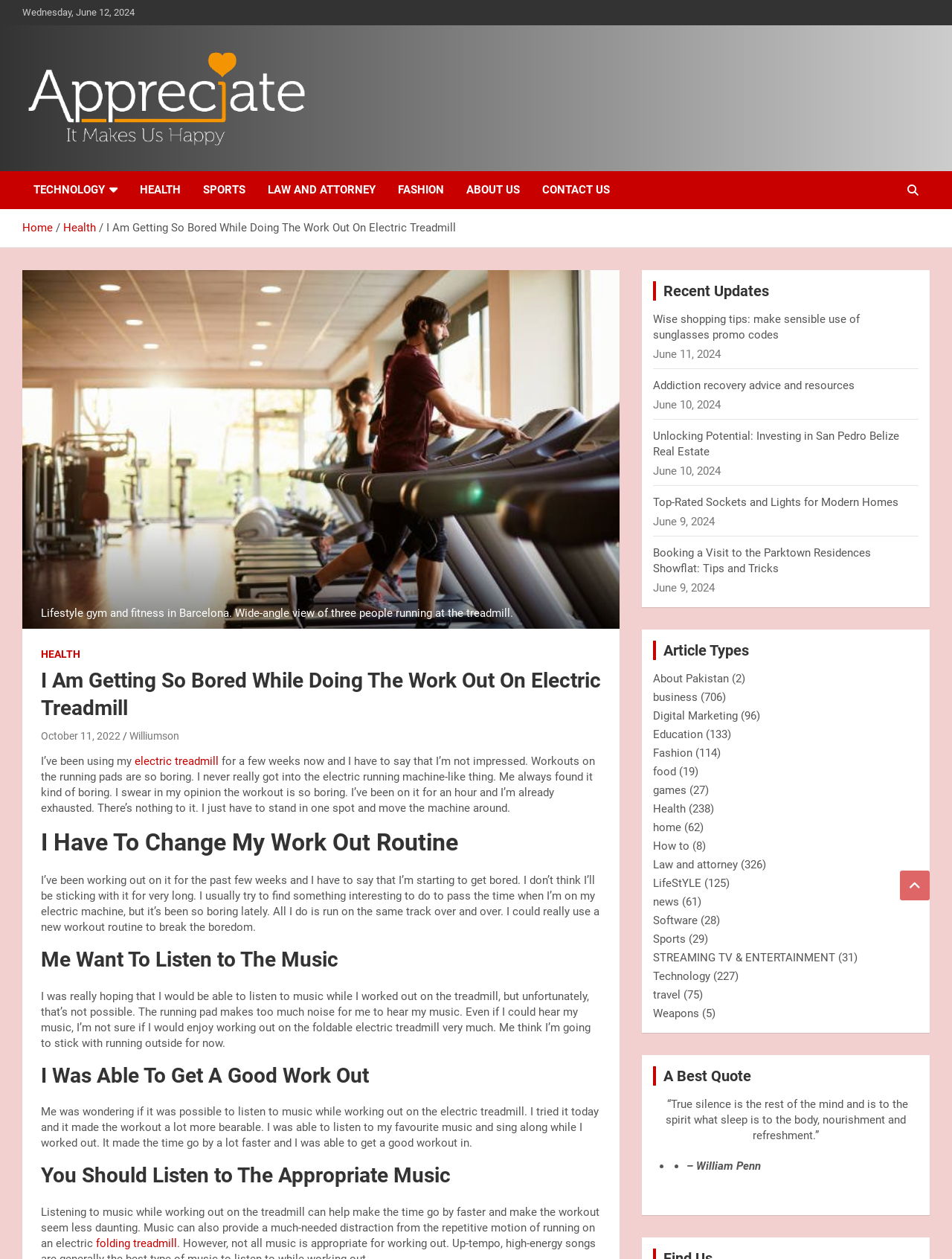Explain the webpage's design and content in an elaborate manner.

This webpage appears to be a blog or article page, with a focus on the author's personal experience with an electric treadmill. The page is divided into several sections, with a prominent header section at the top featuring the title "I Am Getting So Bored While Work Out On Electric Treadmill" and a navigation menu below it.

Below the header, there is a section with links to various categories, including Technology, Fashion, Health, Sports, and Law & Attorney, among others. This section also features a breadcrumbs navigation menu, which shows the current page's location within the website's hierarchy.

The main content of the page is divided into several sections, each with its own heading. The first section describes the author's experience with the electric treadmill, expressing their boredom and disappointment with the workout routine. The subsequent sections discuss the author's desire to change their workout routine, listen to music while working out, and their experience with listening to music on the treadmill.

The page also features a section with recent updates, which includes links to other articles on the website, along with their publication dates. Below this section, there is a list of article types, which includes categories such as About Pakistan, Business, Digital Marketing, Education, and Fashion, among others. Each category has a number in parentheses, indicating the number of articles within that category.

Throughout the page, there are several links to other articles and categories, as well as a few images, including a figure with a caption describing a lifestyle gym and fitness scene in Barcelona. Overall, the page has a clean and organized layout, with a focus on providing informative content to readers.